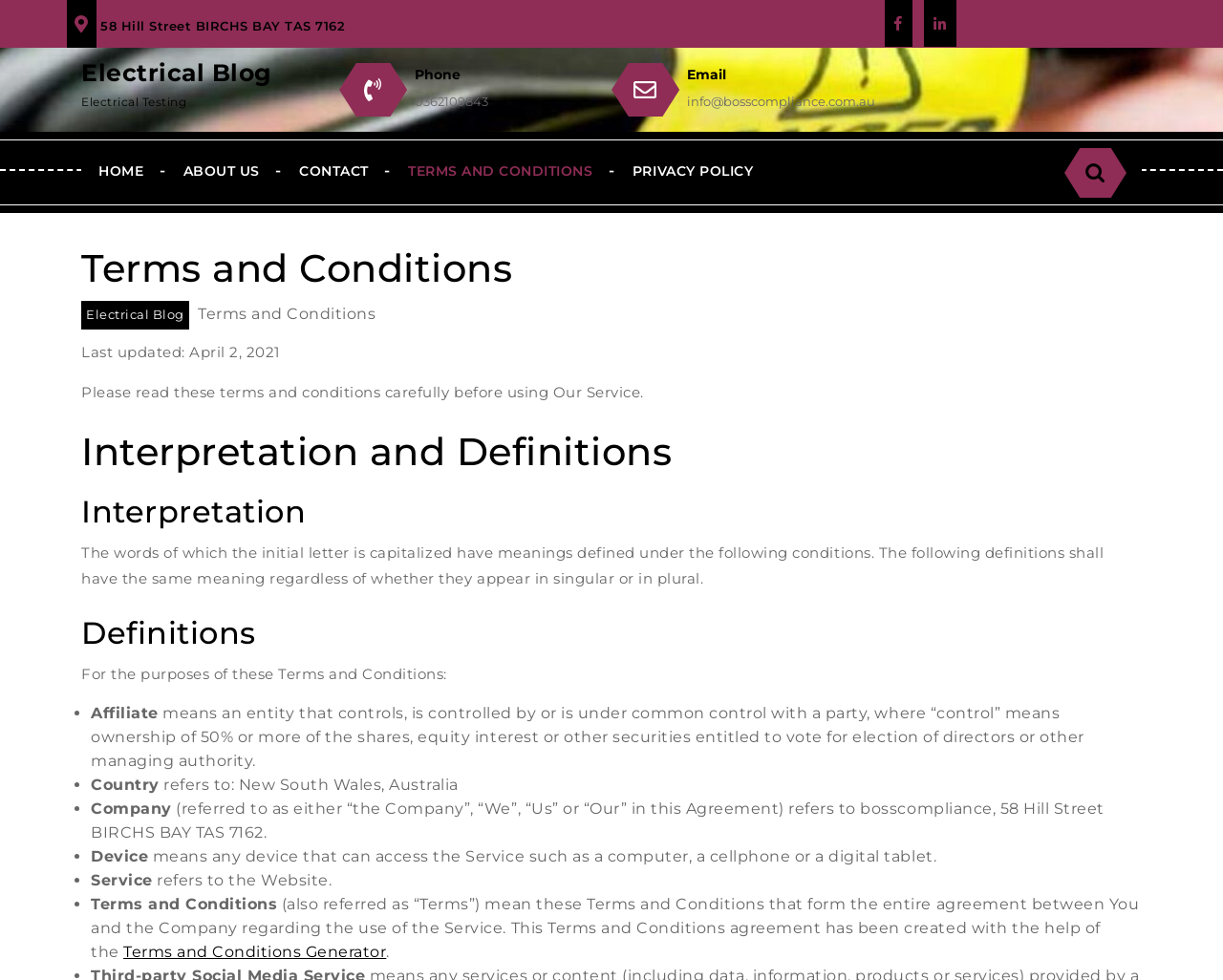Please specify the coordinates of the bounding box for the element that should be clicked to carry out this instruction: "Check TERMS AND CONDITIONS". The coordinates must be four float numbers between 0 and 1, formatted as [left, top, right, bottom].

[0.32, 0.143, 0.499, 0.207]